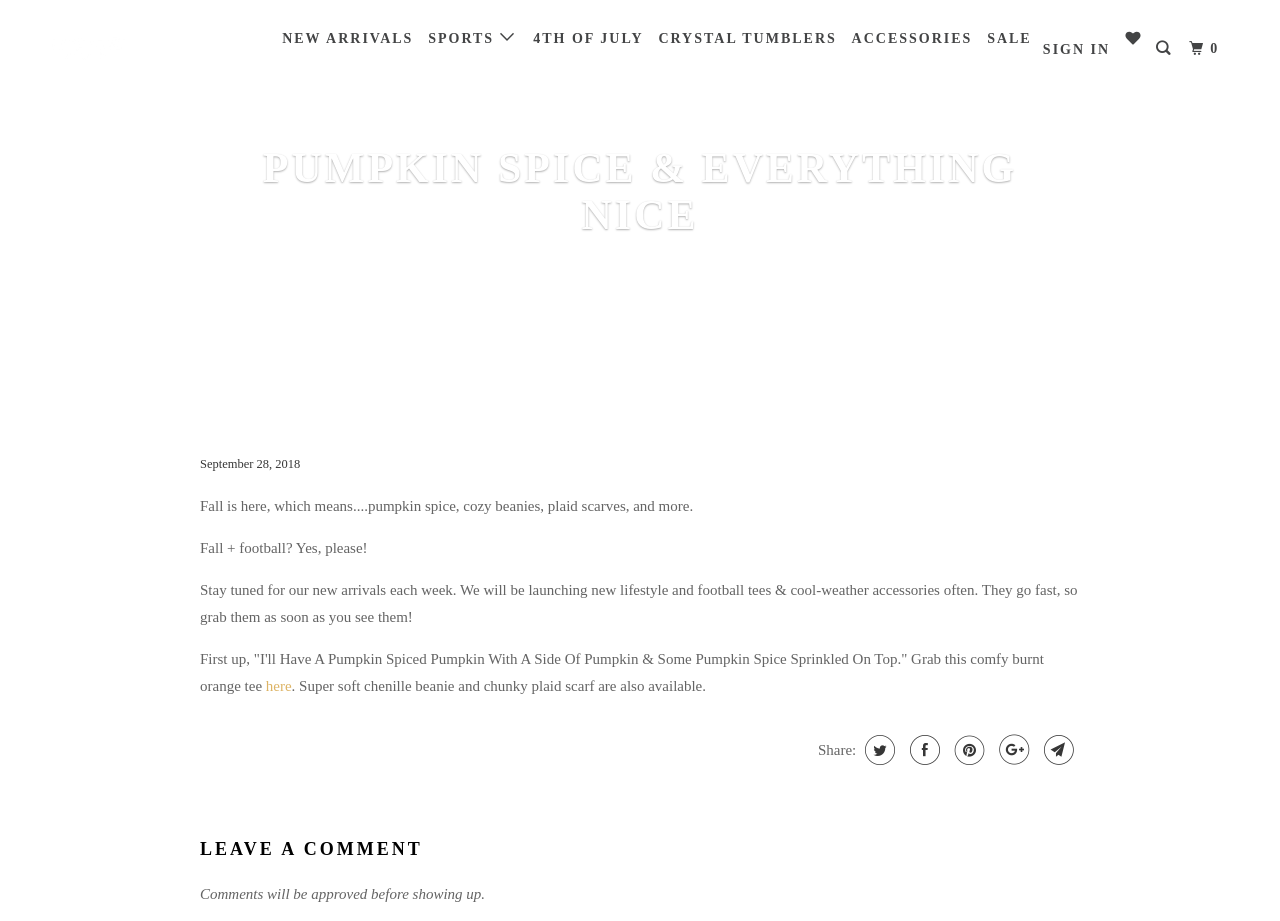Please determine the bounding box coordinates of the element to click in order to execute the following instruction: "View new arrivals". The coordinates should be four float numbers between 0 and 1, specified as [left, top, right, bottom].

[0.217, 0.024, 0.326, 0.061]